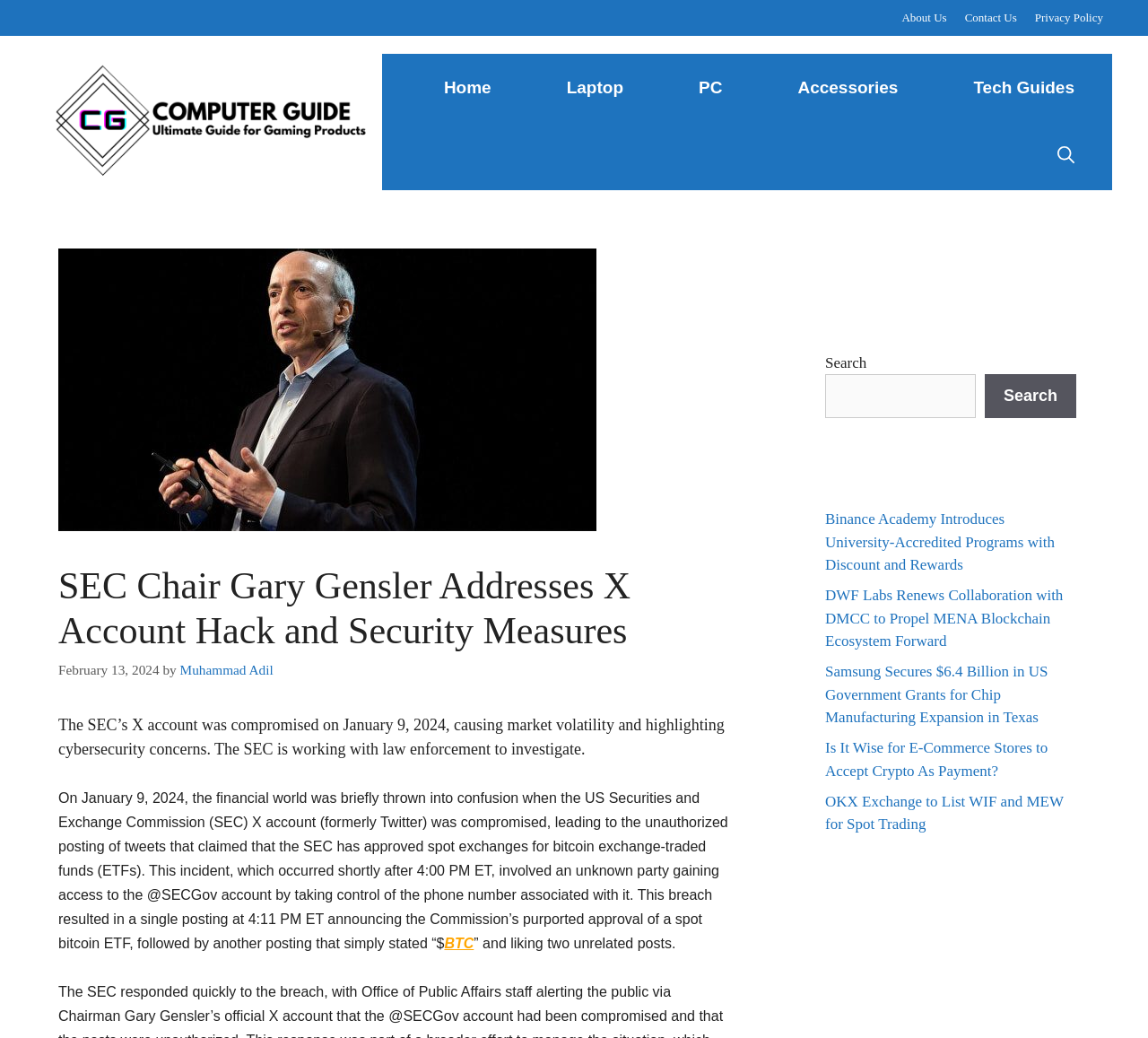Please determine the bounding box coordinates of the element's region to click for the following instruction: "Click on About Us".

[0.786, 0.01, 0.825, 0.023]